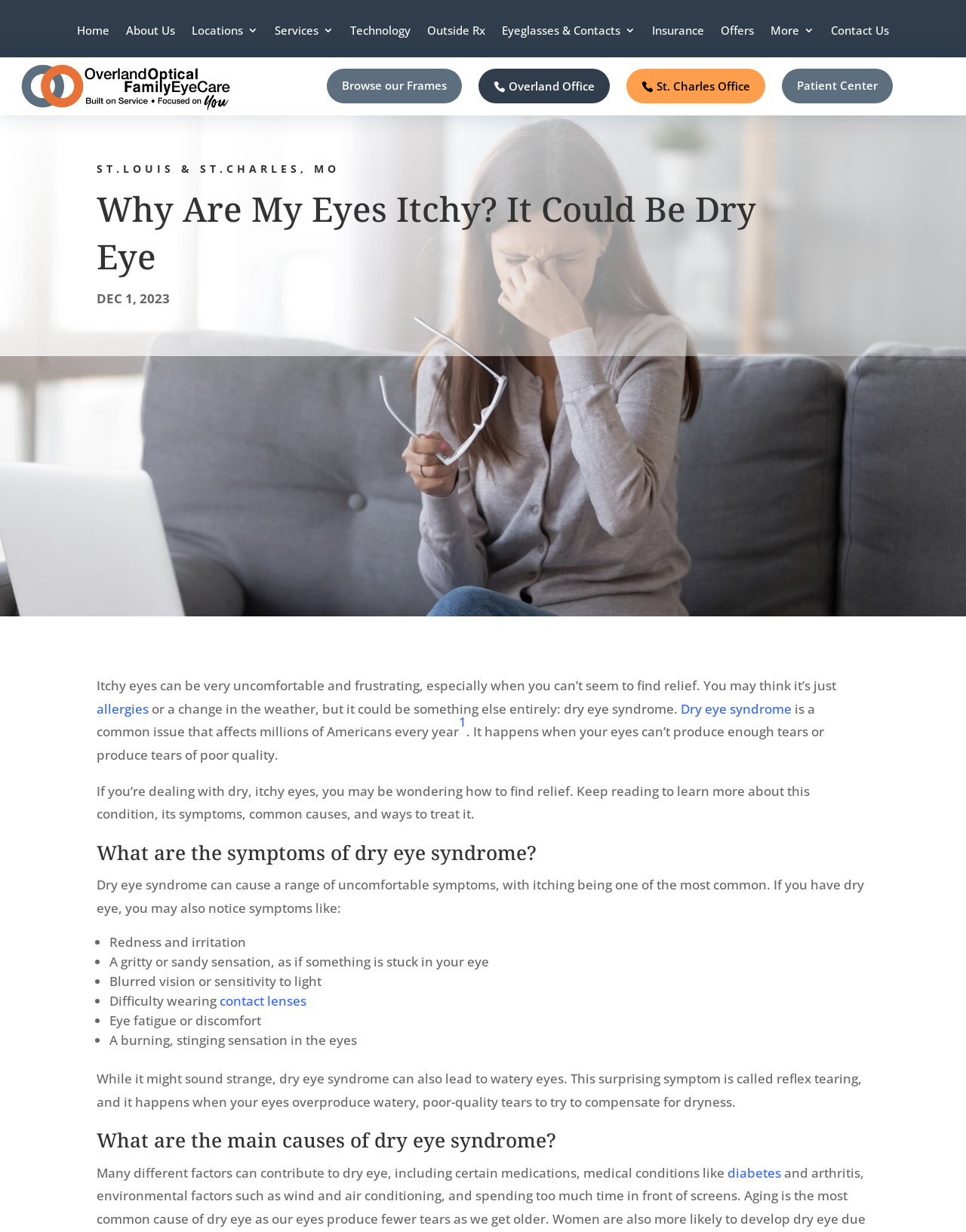What is reflex tearing?
Give a detailed response to the question by analyzing the screenshot.

Reflex tearing is a symptom of dry eye syndrome, which occurs when the eyes overproduce watery, poor-quality tears to try to compensate for dryness, as explained in the paragraph that starts with 'While it might sound strange, dry eye syndrome can also lead to watery eyes...'.